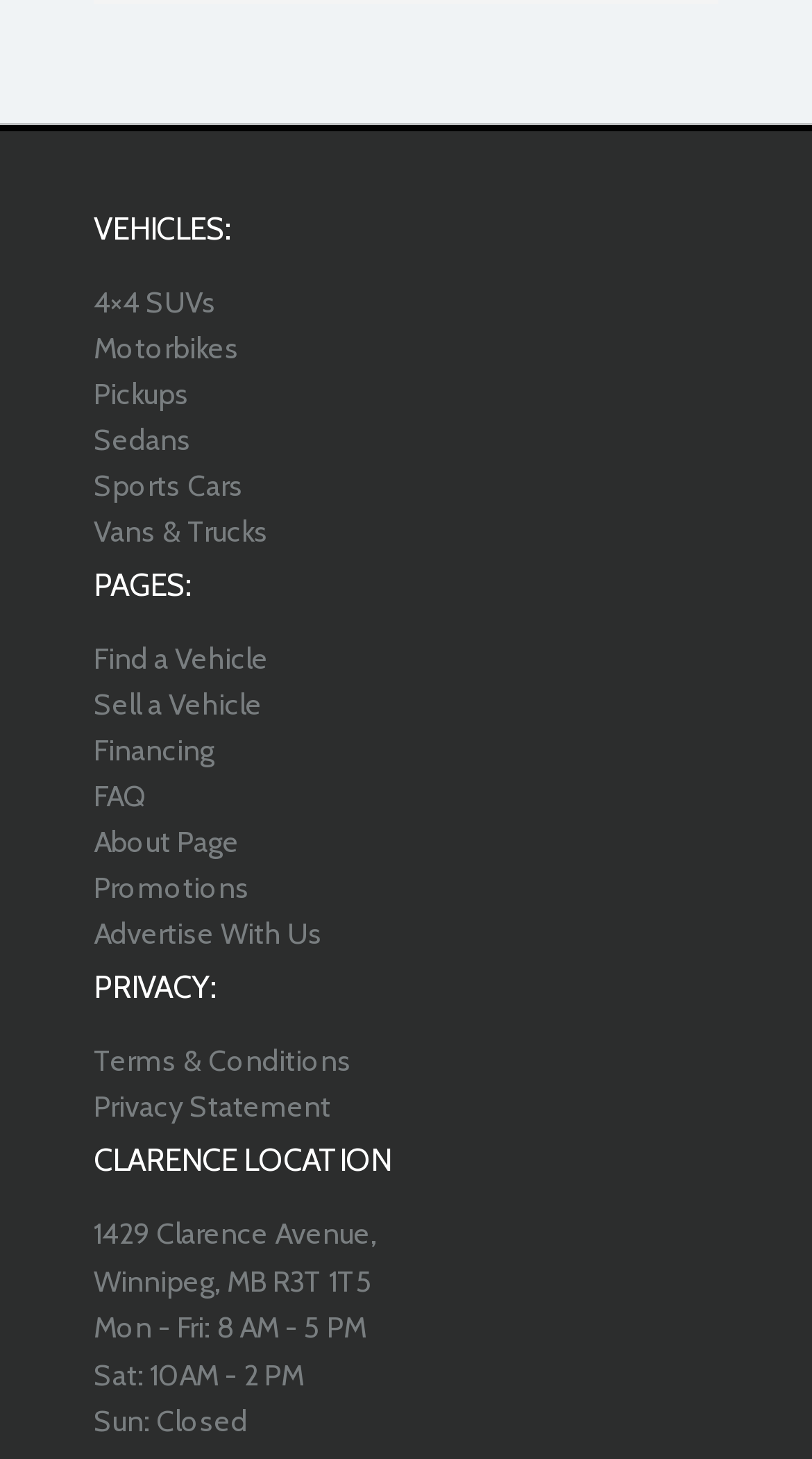Locate the bounding box coordinates for the element described below: "Vans & Trucks". The coordinates must be four float values between 0 and 1, formatted as [left, top, right, bottom].

[0.115, 0.349, 0.885, 0.38]